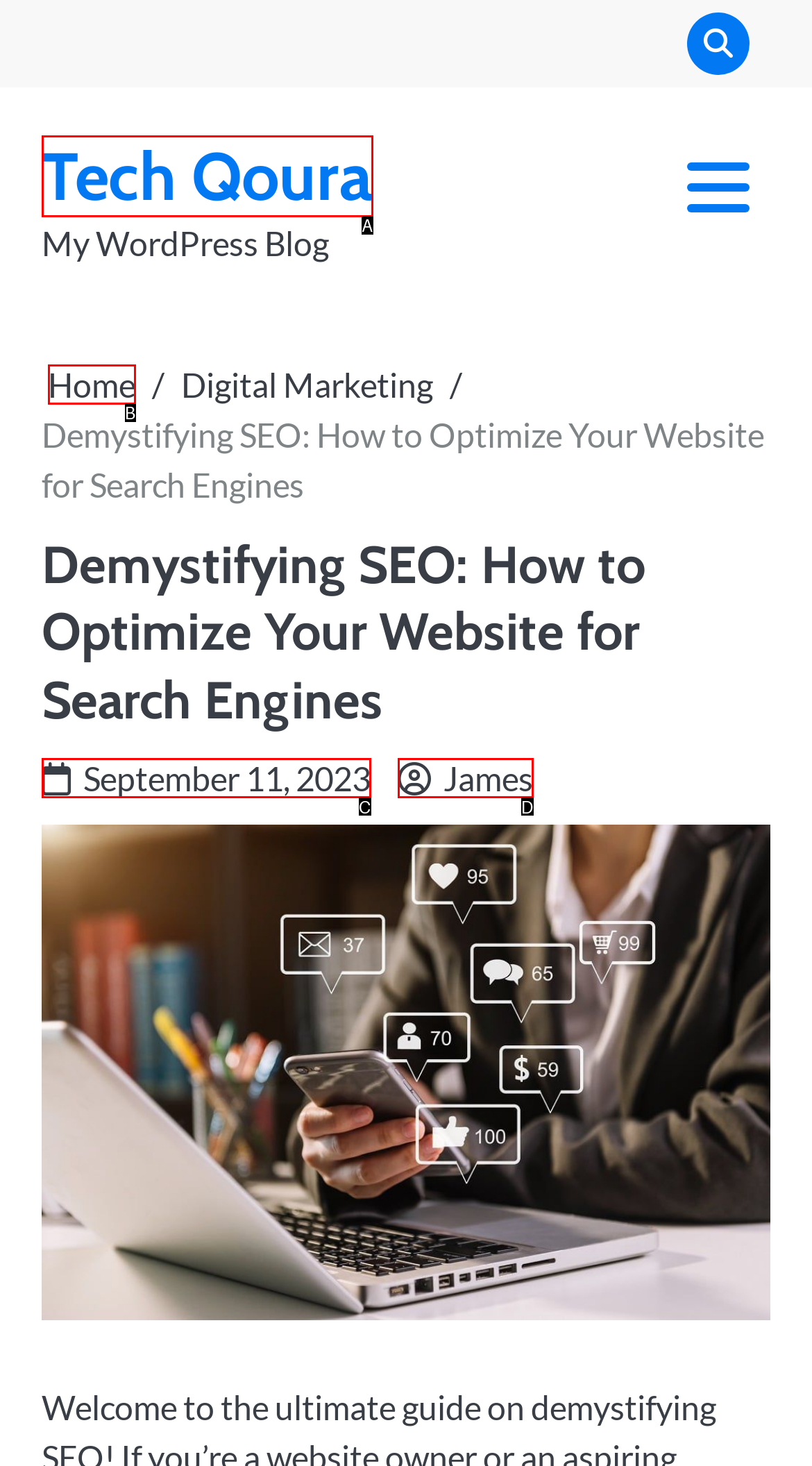Select the option that fits this description: Home
Answer with the corresponding letter directly.

B